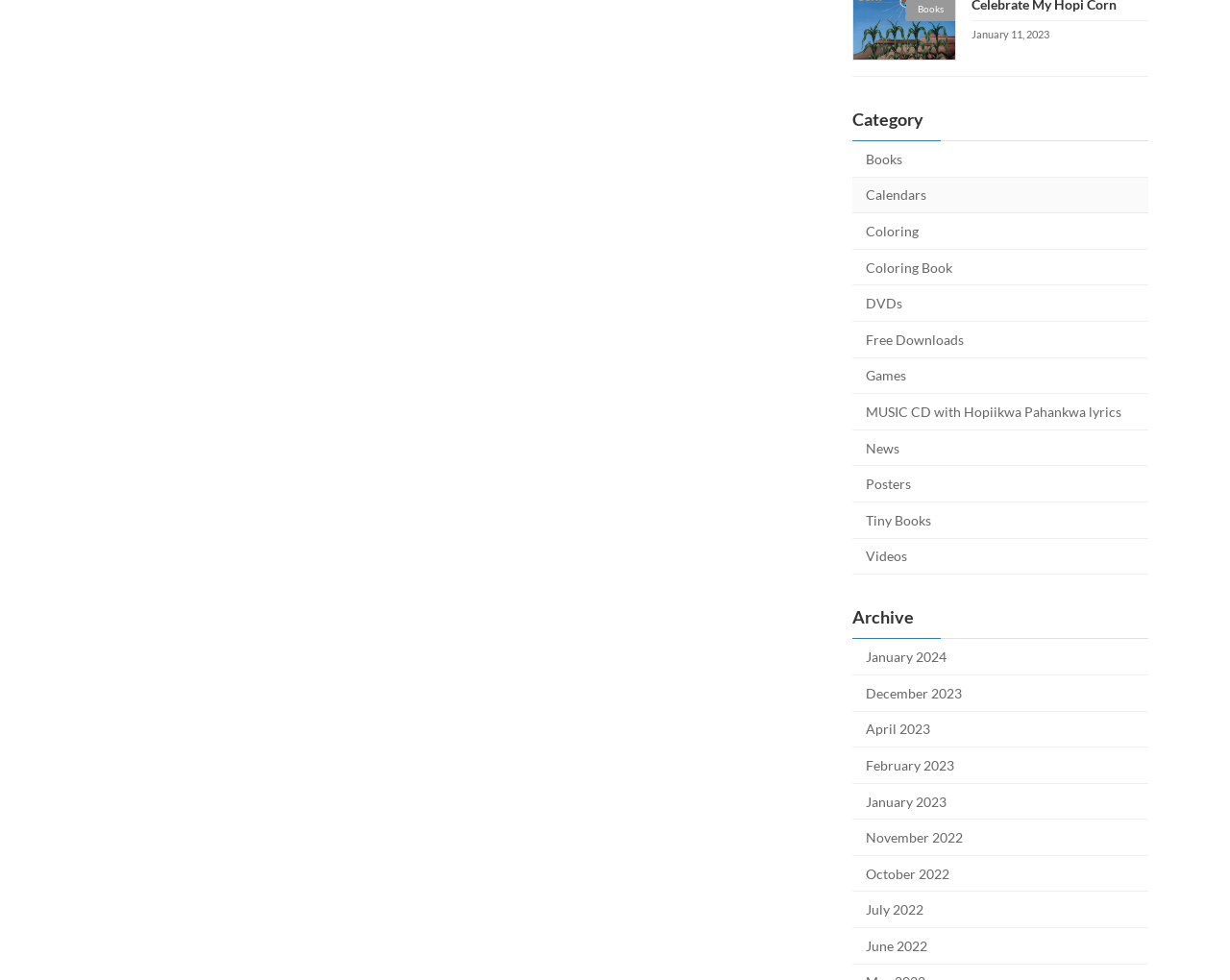What is the earliest archive available?
Examine the screenshot and reply with a single word or phrase.

June 2022